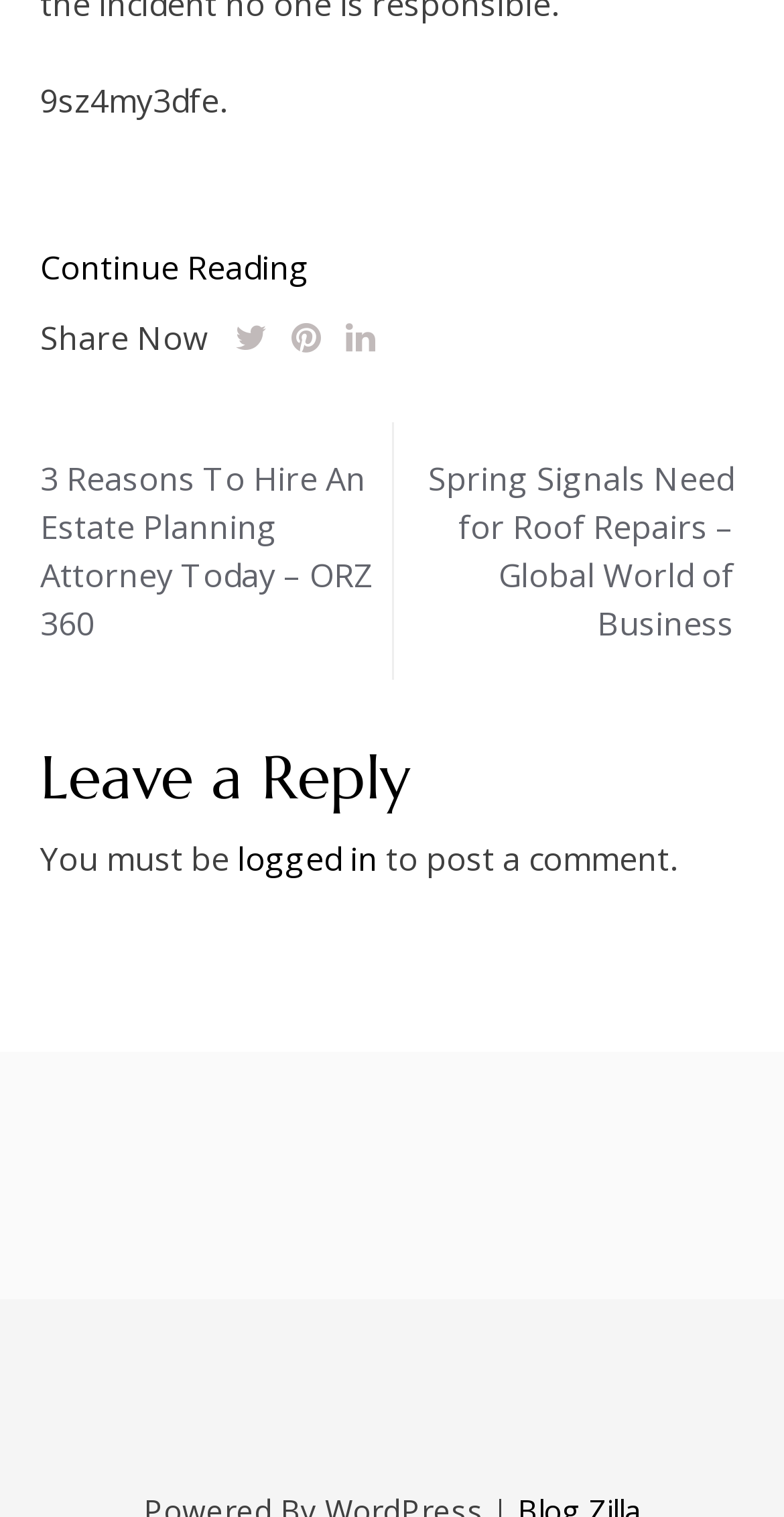Using details from the image, please answer the following question comprehensively:
What is the first post navigation link?

I looked at the navigation section with the heading 'Post navigation' and found the first link which is '3 Reasons To Hire An Estate Planning Attorney Today – ORZ 360'.